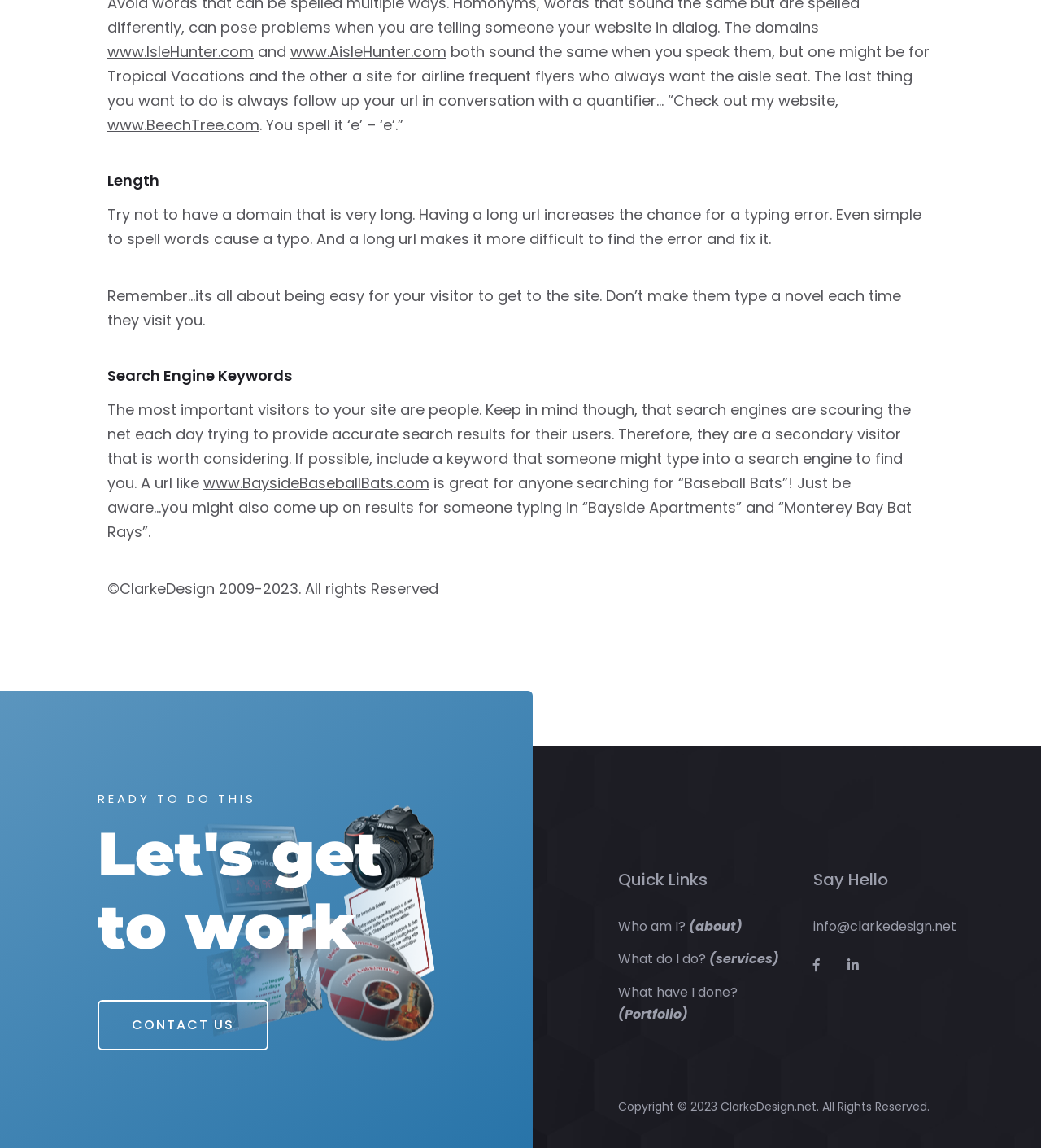Using the provided element description: "What have I done? (Portfolio)", determine the bounding box coordinates of the corresponding UI element in the screenshot.

[0.594, 0.856, 0.709, 0.892]